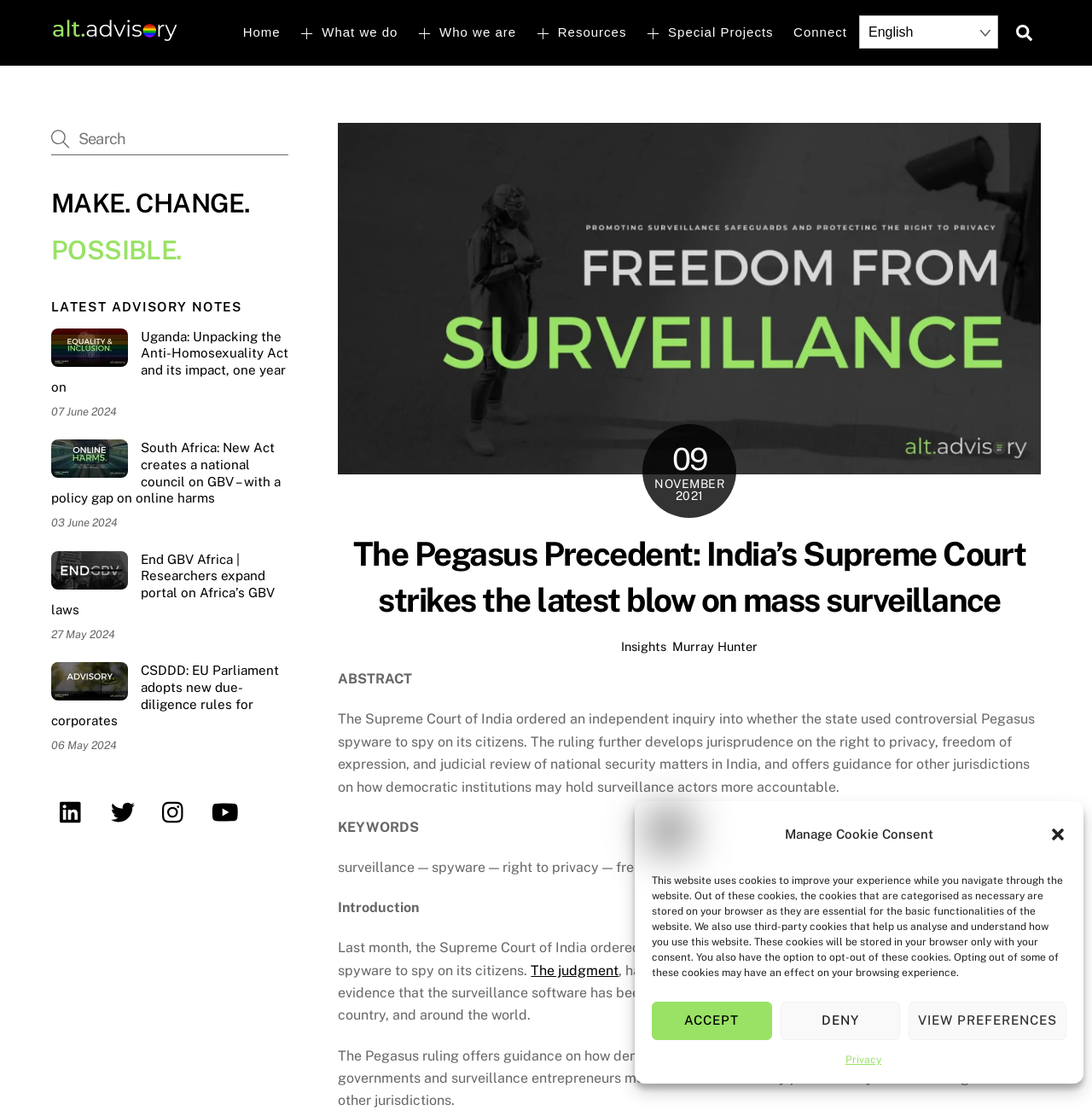Please provide a comprehensive response to the question below by analyzing the image: 
What is the date of the judgment?

I found the answer by reading the text in the article, which mentions 'handed down on 27 October 2021' as the date of the judgment.